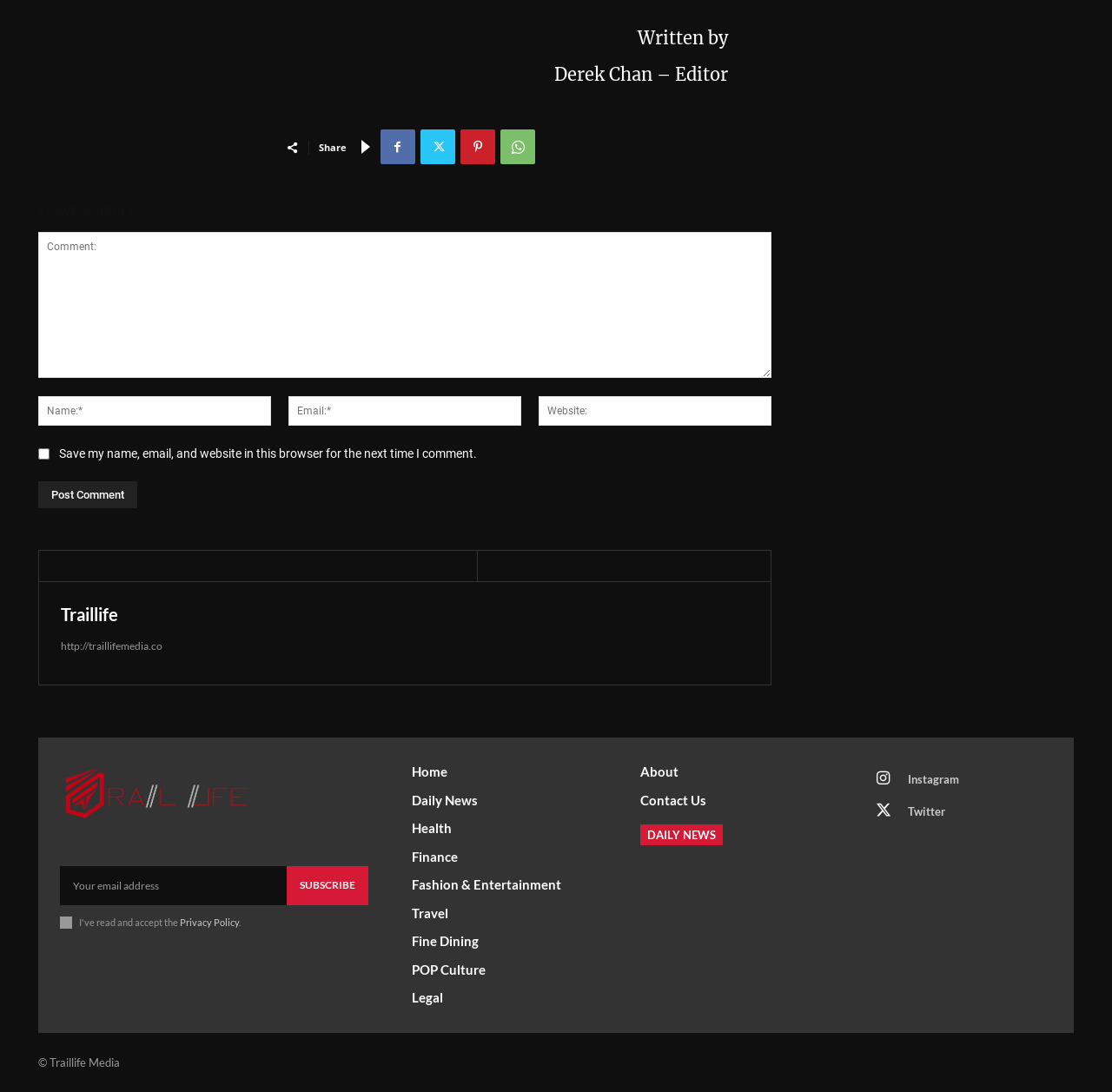Who is the editor of this webpage?
Provide a short answer using one word or a brief phrase based on the image.

Derek Chan